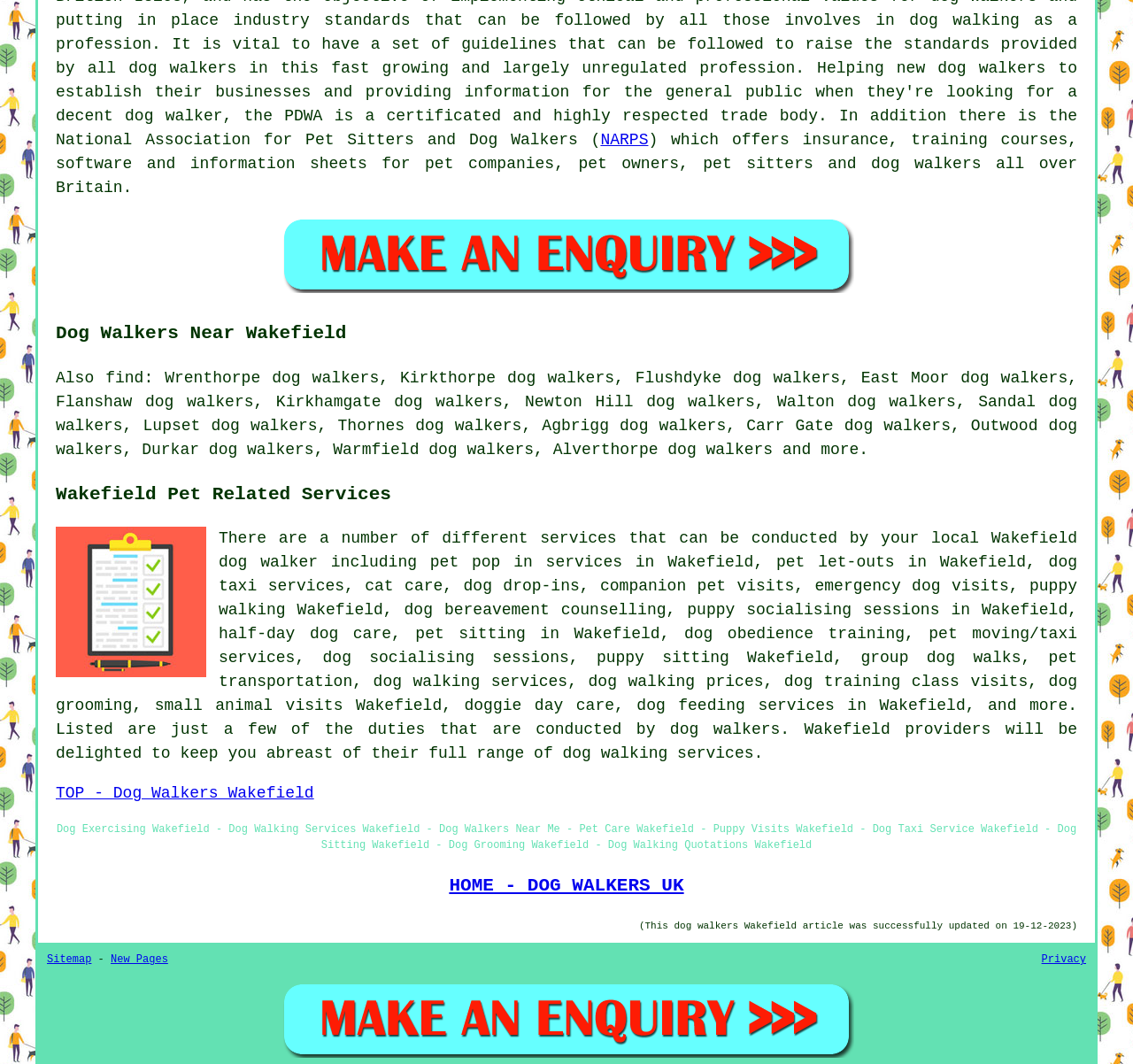Identify the bounding box coordinates of the part that should be clicked to carry out this instruction: "Click on the 'News' link".

None